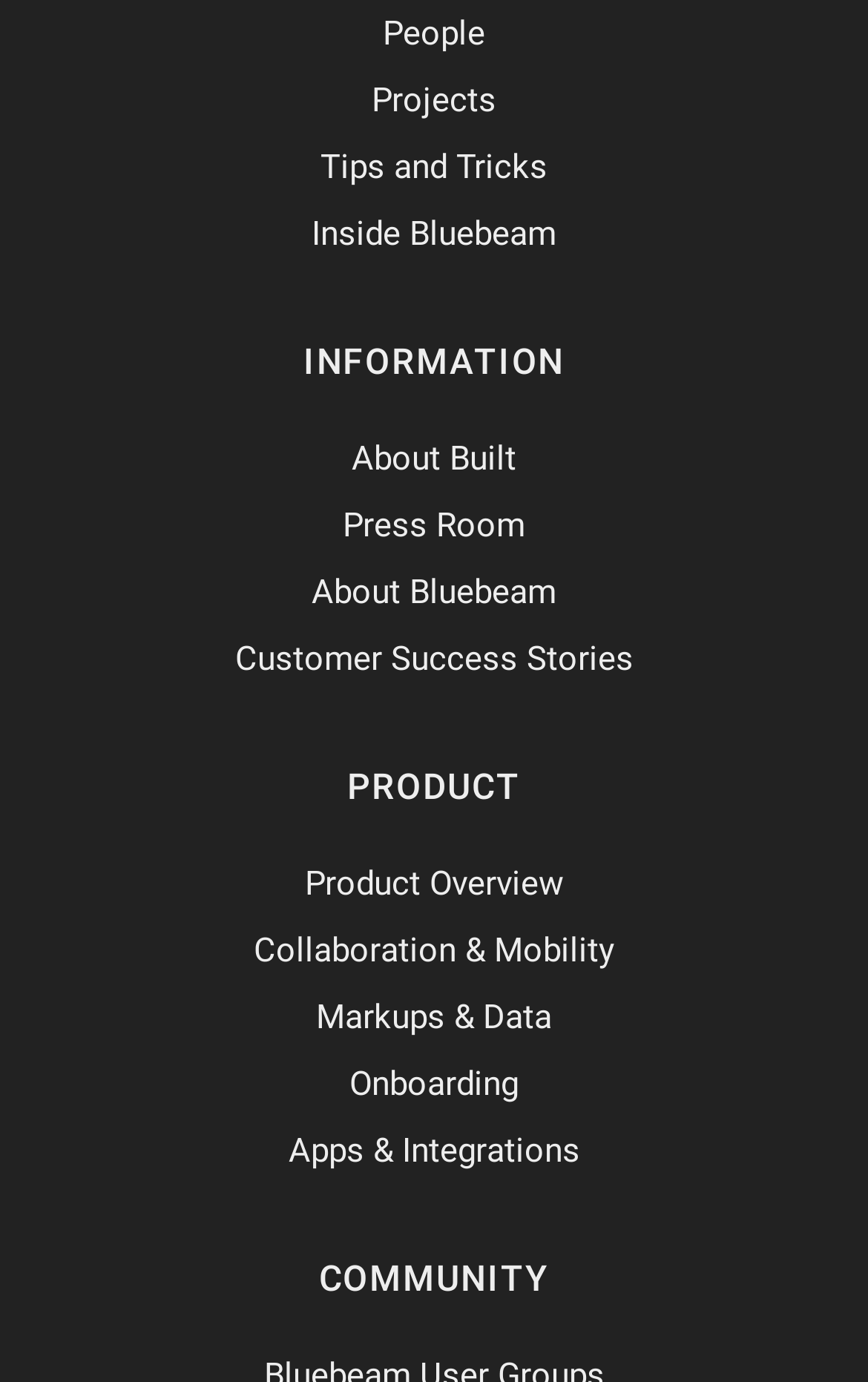What is the last link under the 'PRODUCT' category?
Look at the screenshot and respond with one word or a short phrase.

Apps & Integrations